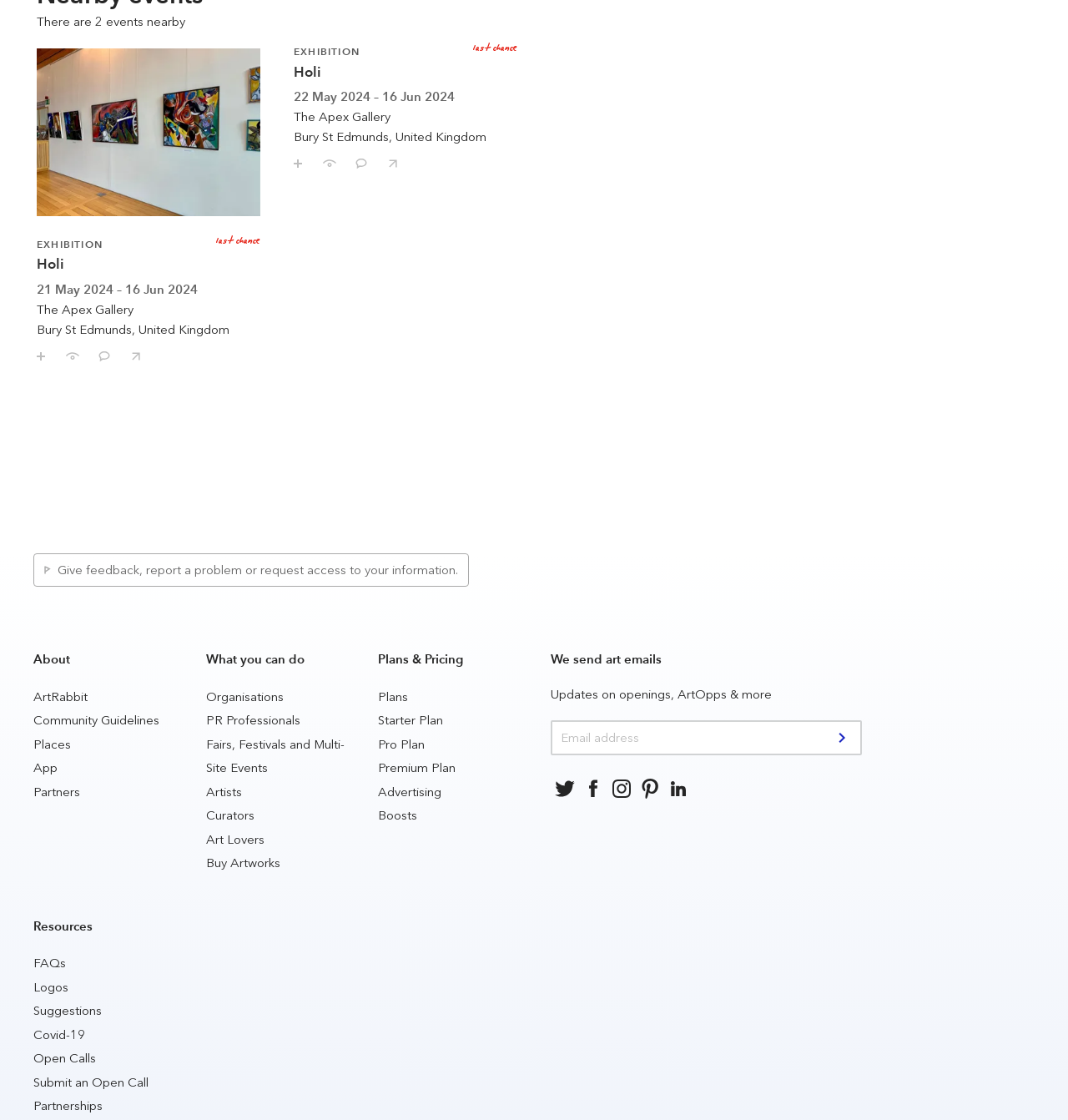Please identify the bounding box coordinates for the region that you need to click to follow this instruction: "Share Holi with friends".

[0.112, 0.303, 0.134, 0.326]